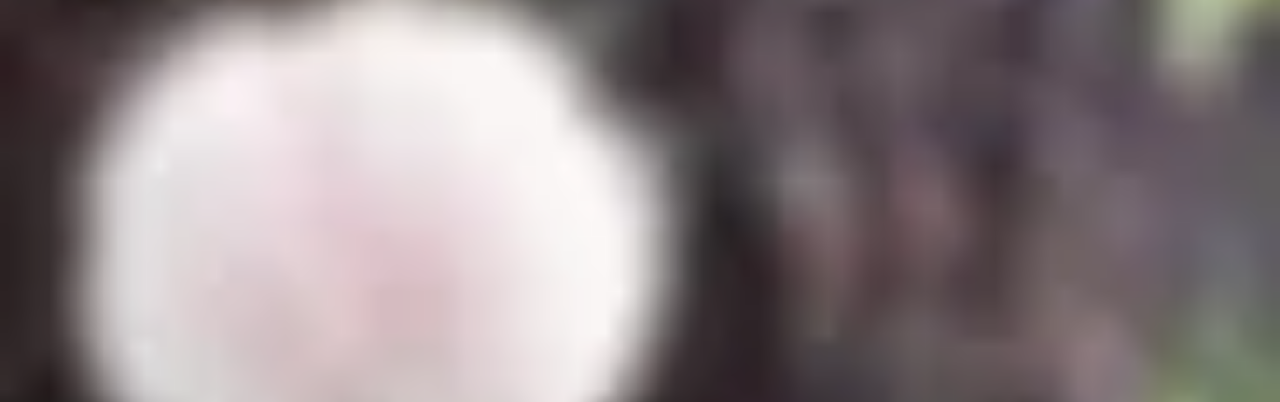What activity is associated with discovering uninhabited islands?
Kindly answer the question with as much detail as you can.

According to the caption, Paddle Cornwall provides kayaking experiences that allow participants to discover uninhabited islands, suggesting a strong connection between kayaking and island exploration.